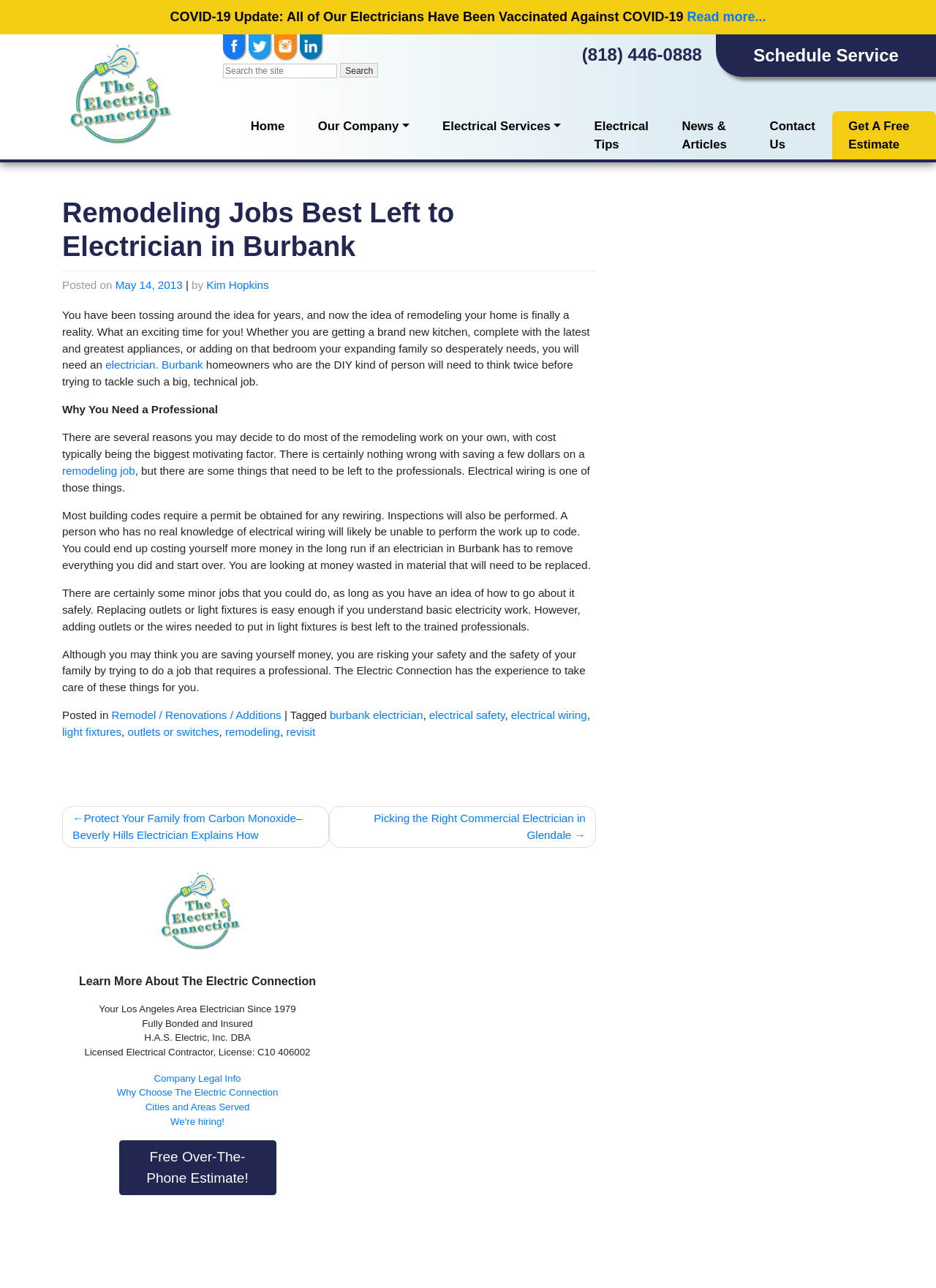Provide a thorough and detailed response to the question by examining the image: 
What is the location of the electrician company?

The location of the electrician company can be found in the footer section of the webpage, where it is mentioned as 'Your Los Angeles Area Electrician Since 1979', indicating that the company is based in the Los Angeles area.